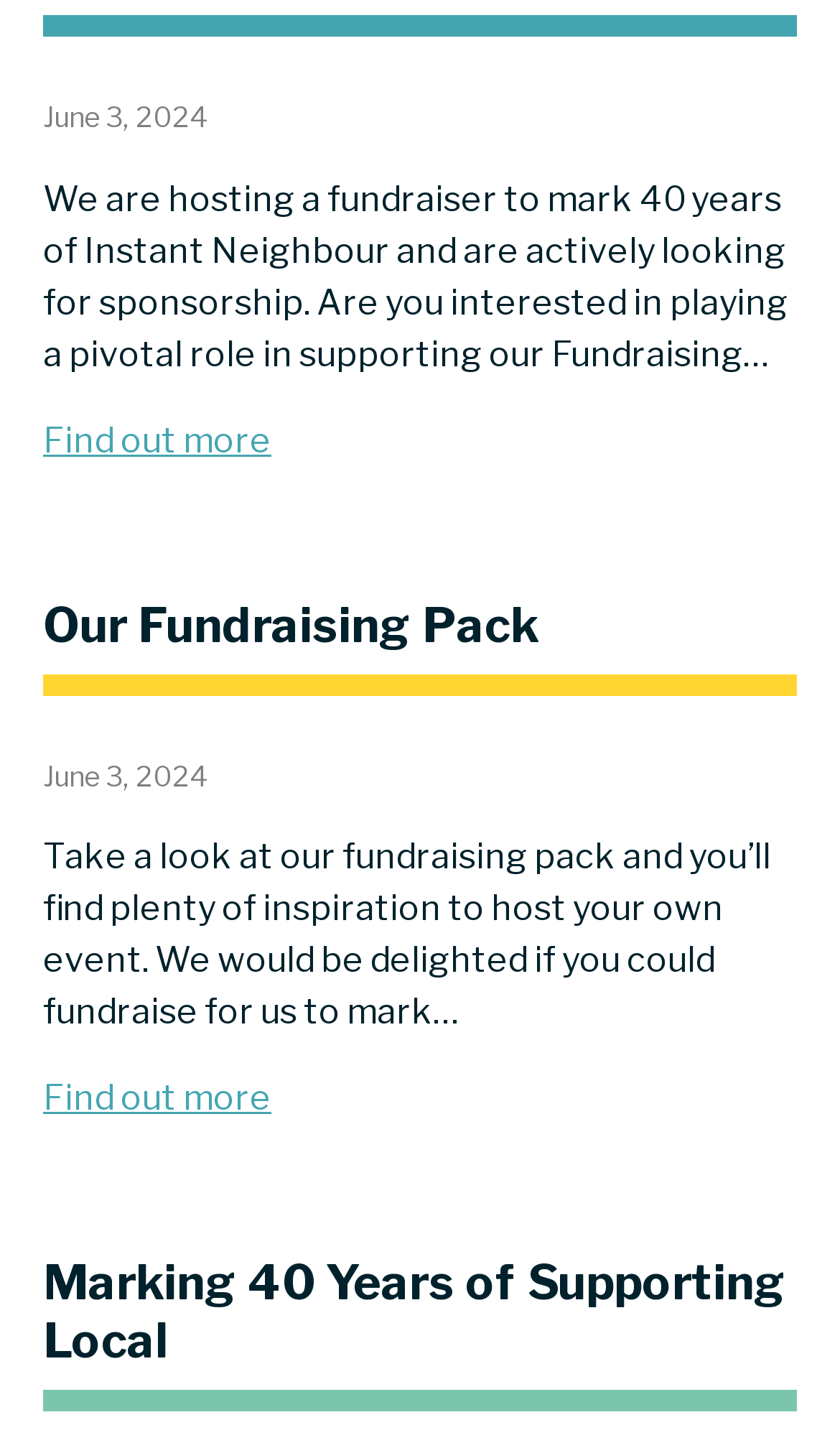Please examine the image and provide a detailed answer to the question: What is the name of the fundraising pack?

The name of the fundraising pack can be found in the heading element which states 'Our Fundraising Pack'. This heading is located in the middle section of the webpage.